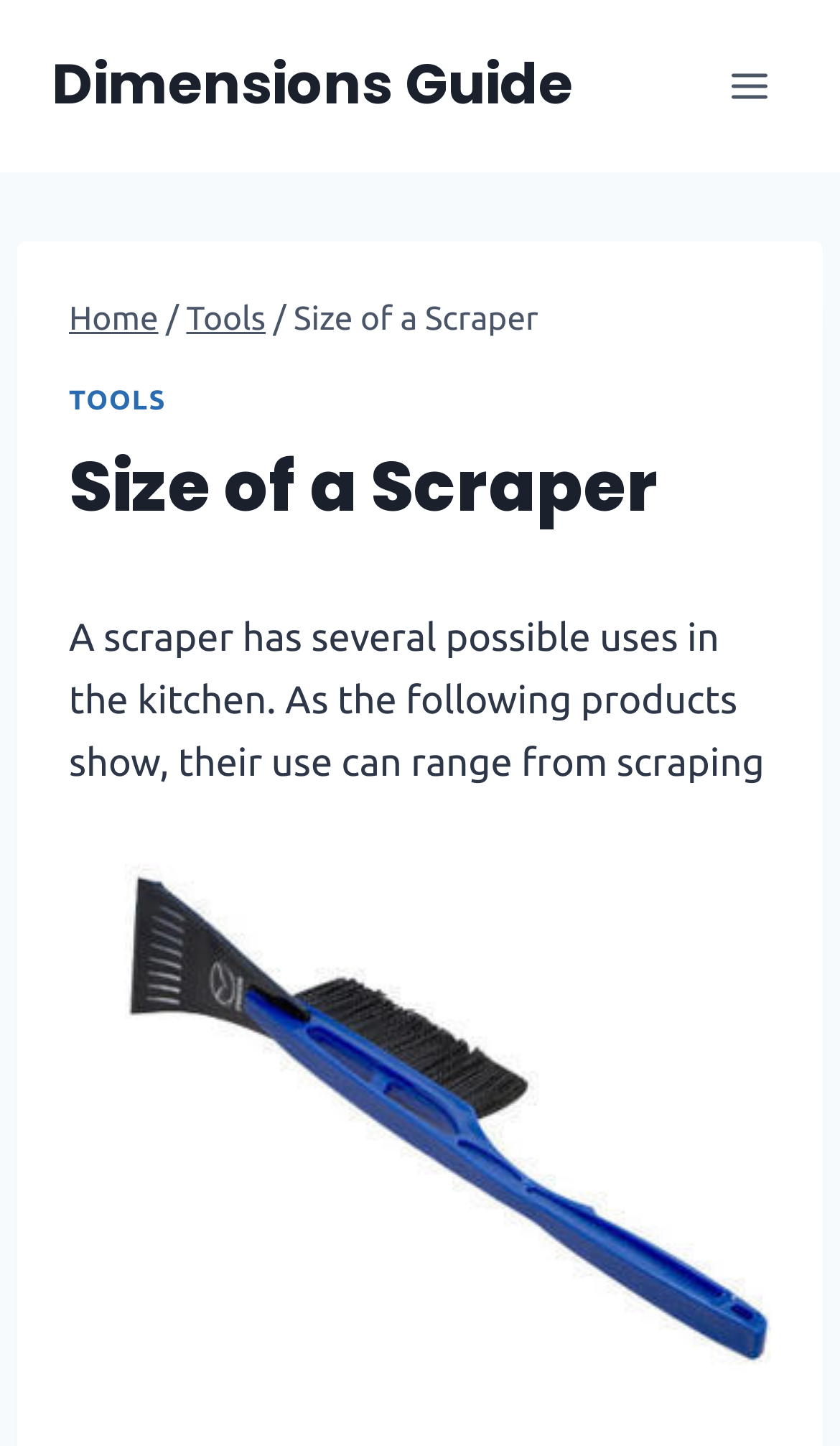Find the bounding box of the UI element described as: "Home". The bounding box coordinates should be given as four float values between 0 and 1, i.e., [left, top, right, bottom].

[0.082, 0.207, 0.189, 0.232]